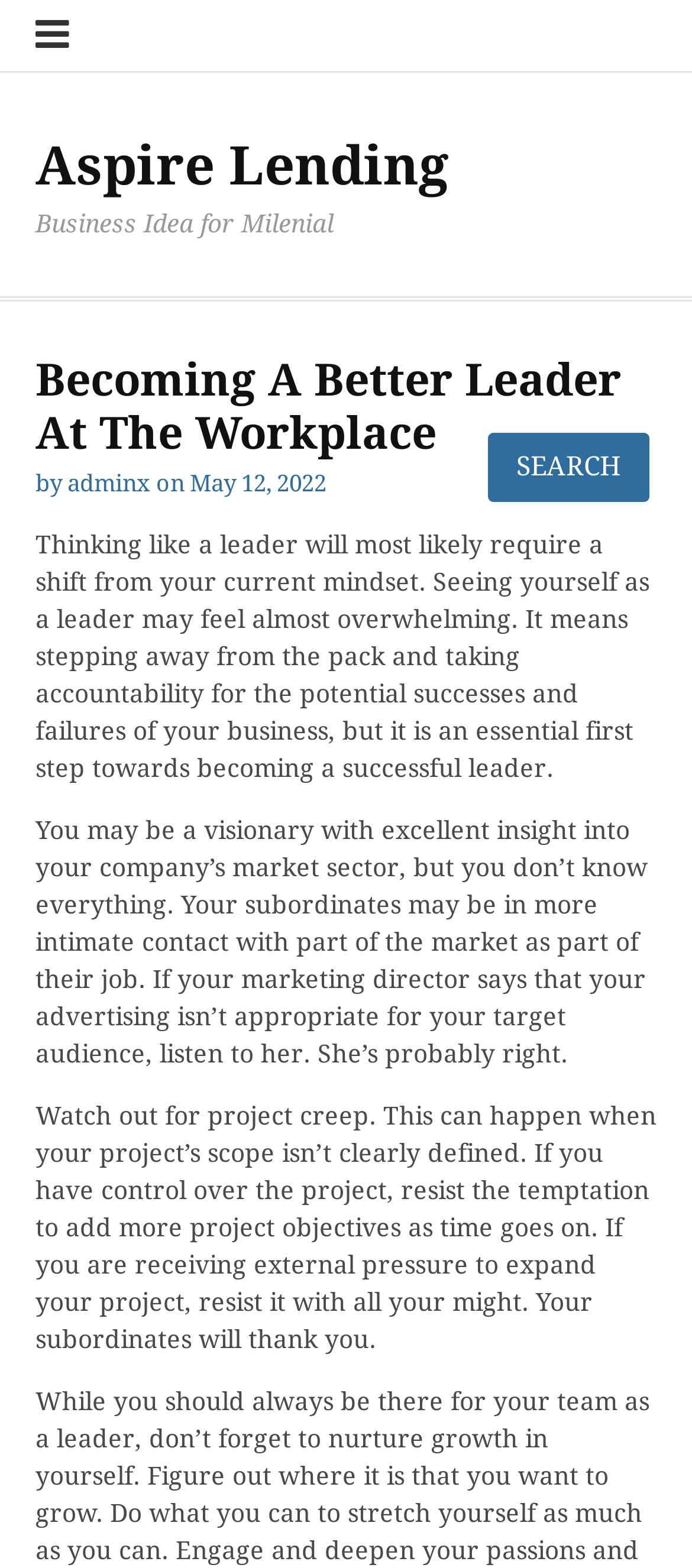What should a leader do when a subordinate has a different opinion?
Ensure your answer is thorough and detailed.

The article suggests that a leader should listen to their subordinates when they have a different opinion, as seen in the static text that advises a leader to listen to their marketing director if they say that the advertising isn't appropriate for the target audience.